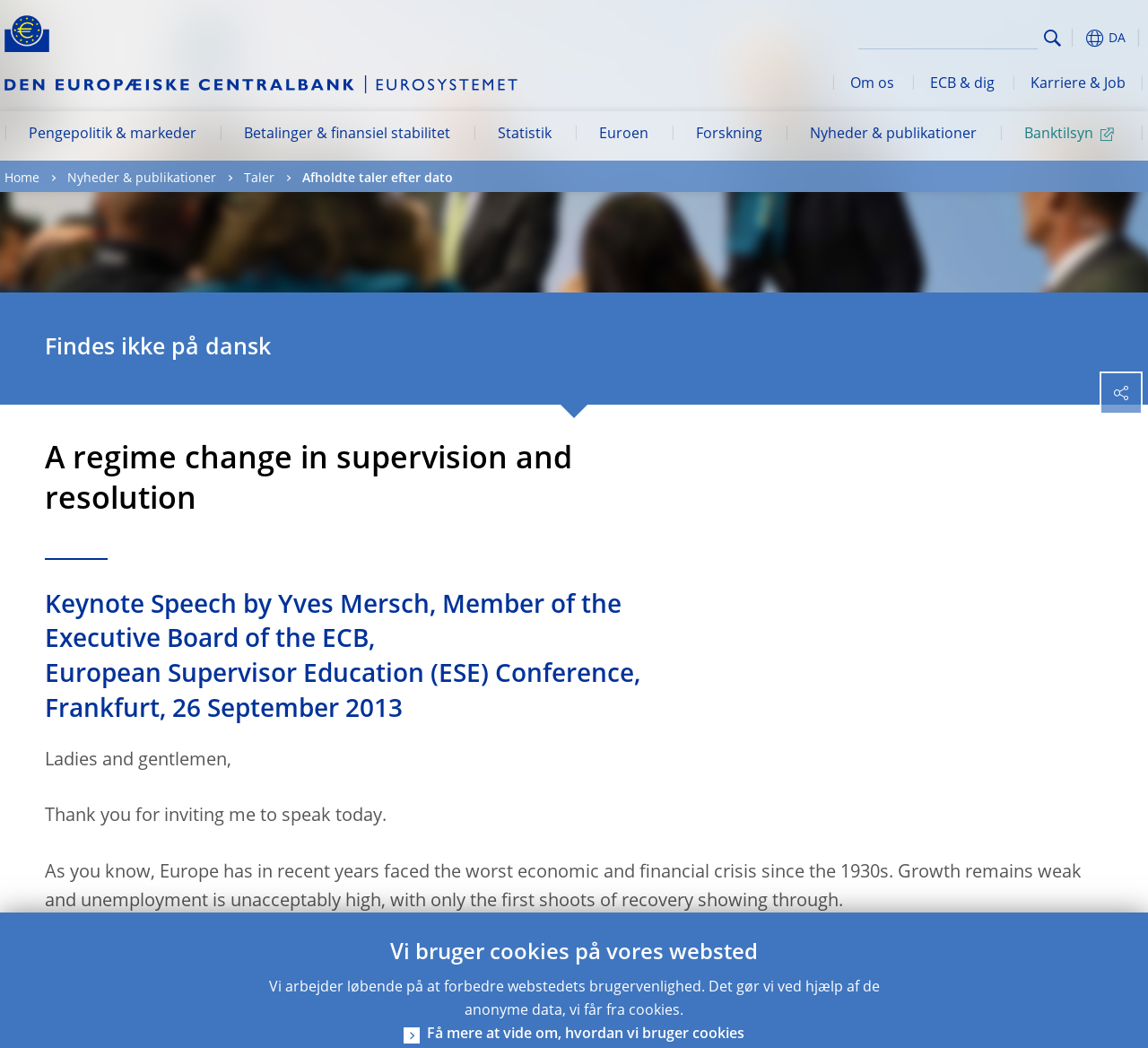Please determine the bounding box coordinates of the element's region to click in order to carry out the following instruction: "Search for something". The coordinates should be four float numbers between 0 and 1, i.e., [left, top, right, bottom].

[0.056, 0.021, 0.93, 0.051]